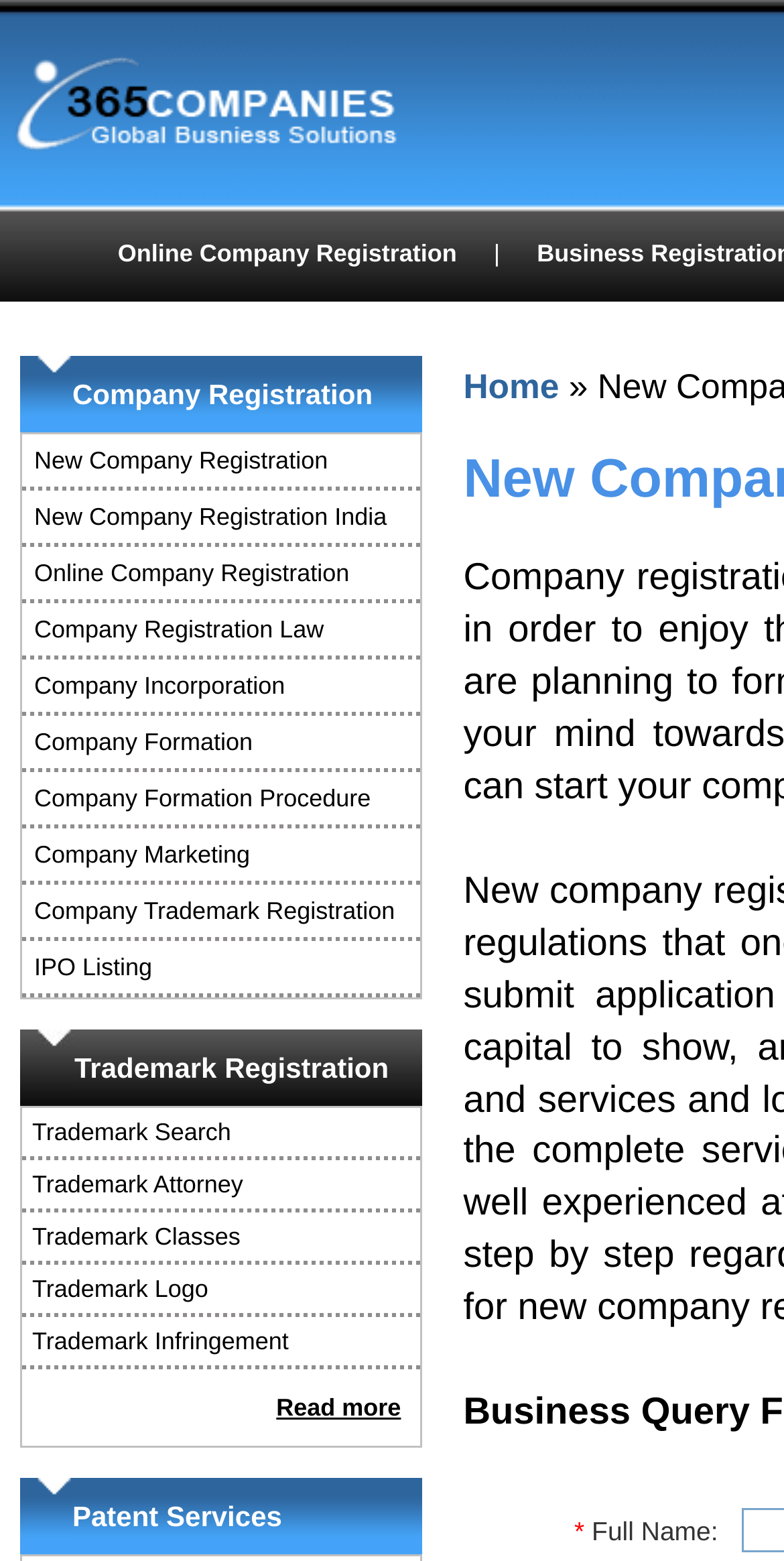Answer succinctly with a single word or phrase:
How many rows are there in the table on the webpage?

3